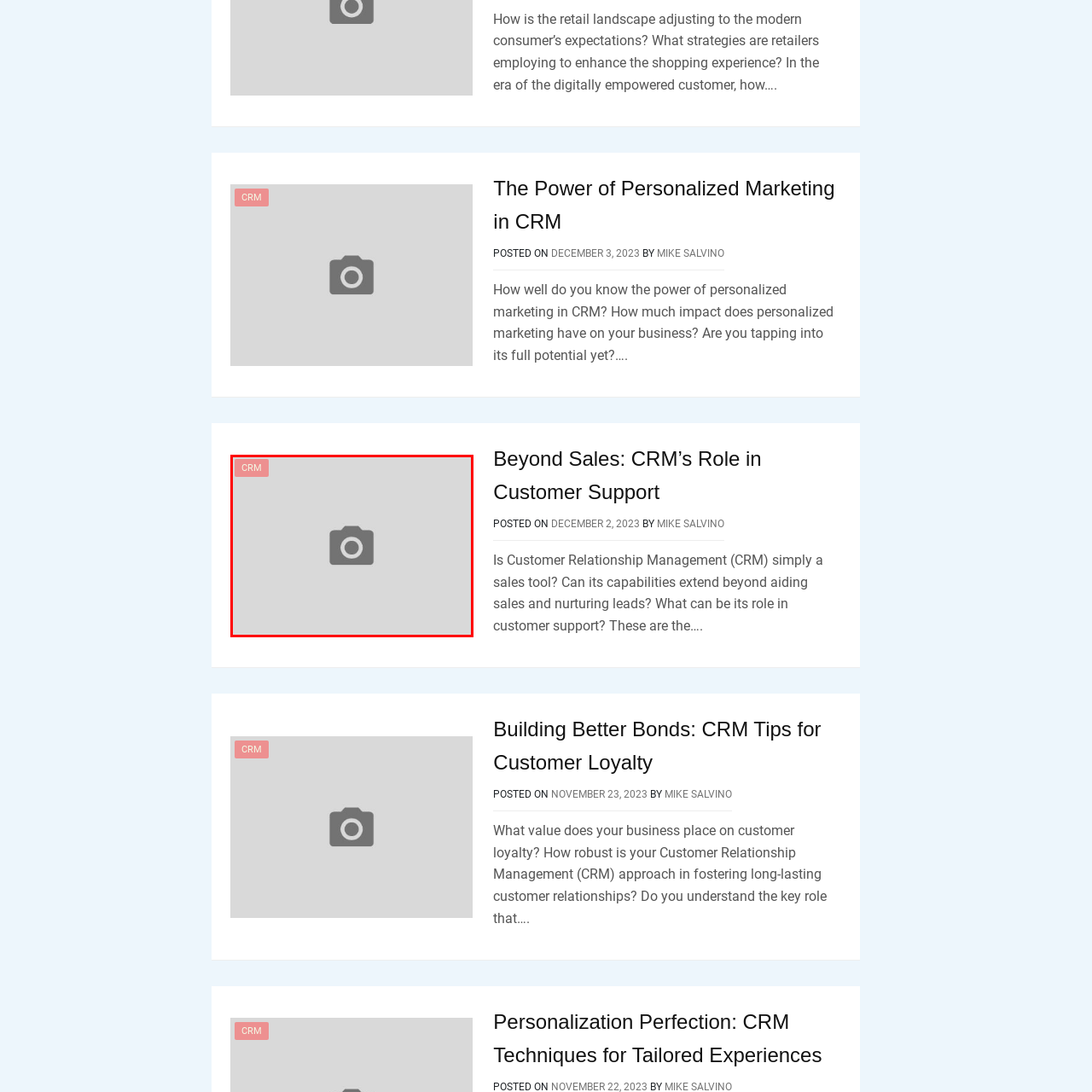Check the image highlighted by the red rectangle and provide a single word or phrase for the question:
What does the pink label read?

CRM